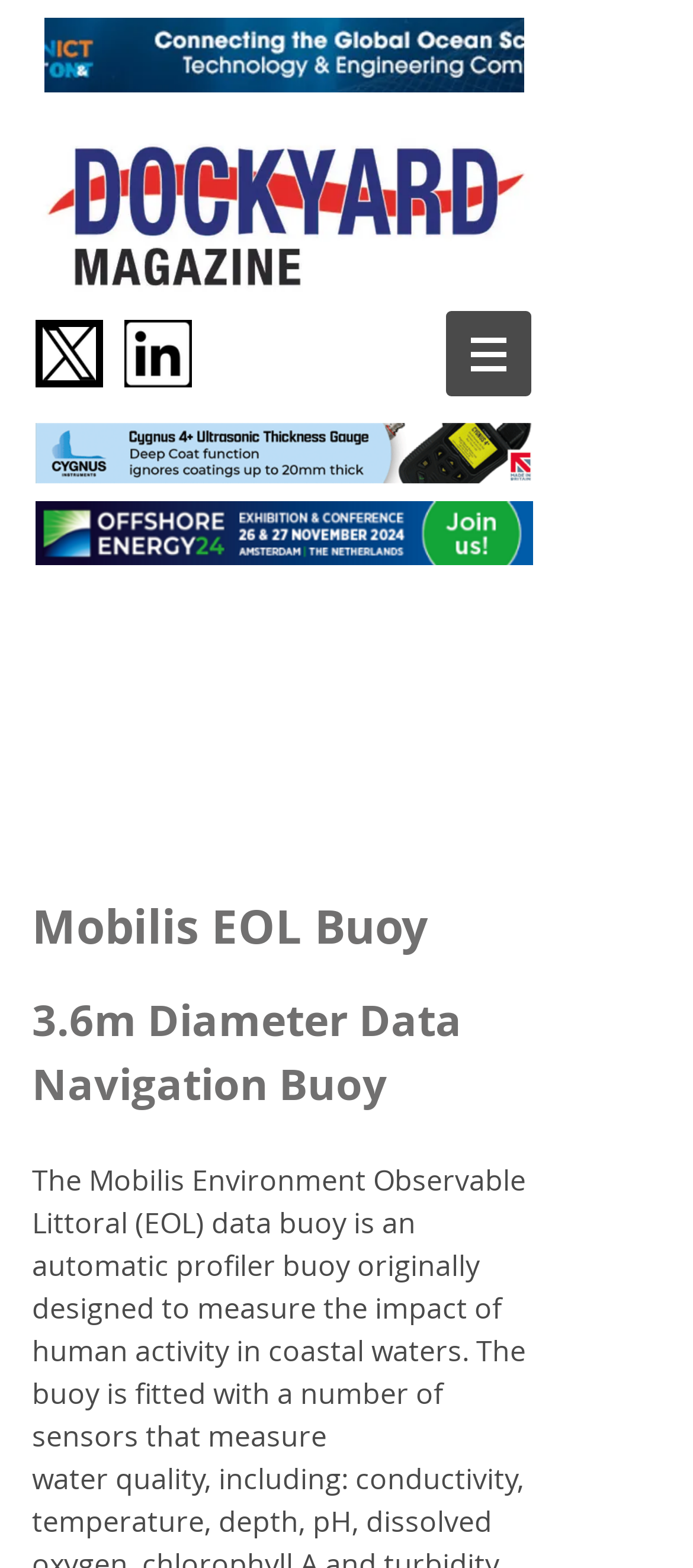Please examine the image and answer the question with a detailed explanation:
What is the diameter of the data navigation buoy?

I found the answer by reading the subheading element with the text '3.6m Diameter Data Navigation Buoy' which provides specific details about the buoy.